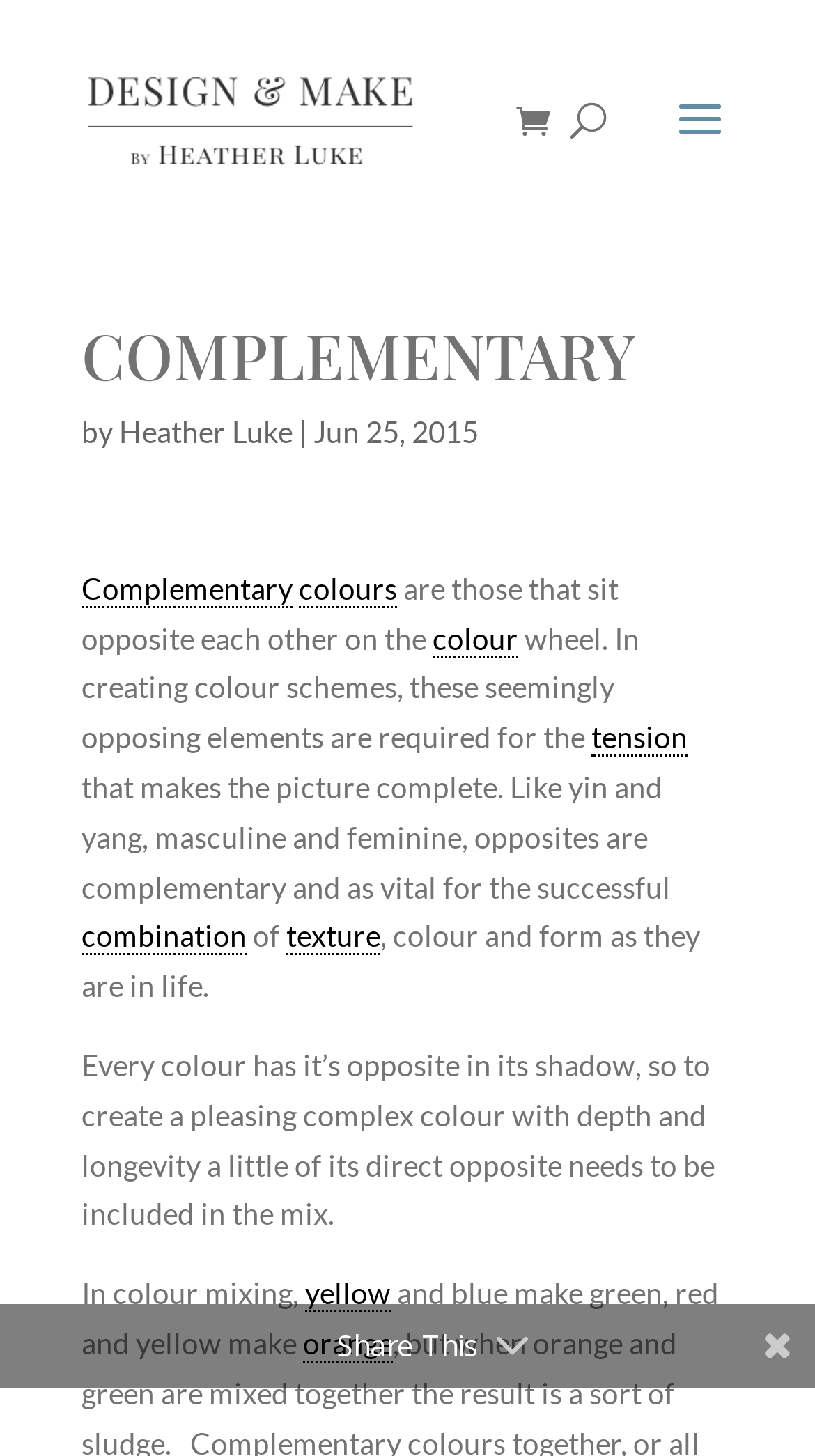From the details in the image, provide a thorough response to the question: What is the author's name?

The author's name can be found in the text 'by Heather Luke' which is located below the main heading 'COMPLEMENTARY'.